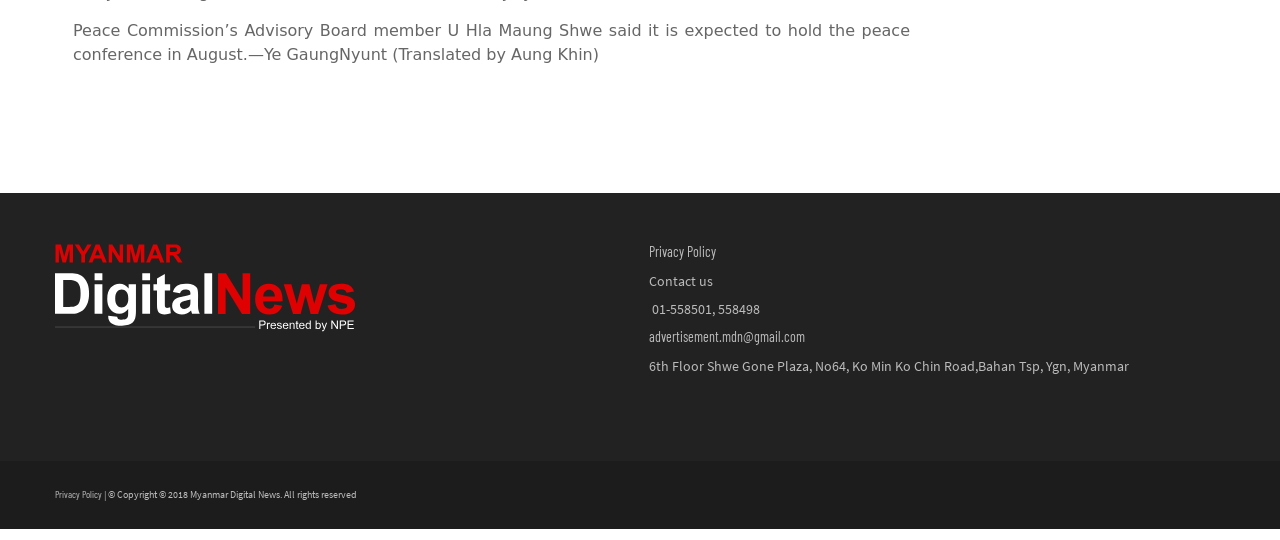Determine the bounding box coordinates for the UI element with the following description: "advertisement.mdn@gmail.com". The coordinates should be four float numbers between 0 and 1, represented as [left, top, right, bottom].

[0.507, 0.634, 0.629, 0.659]